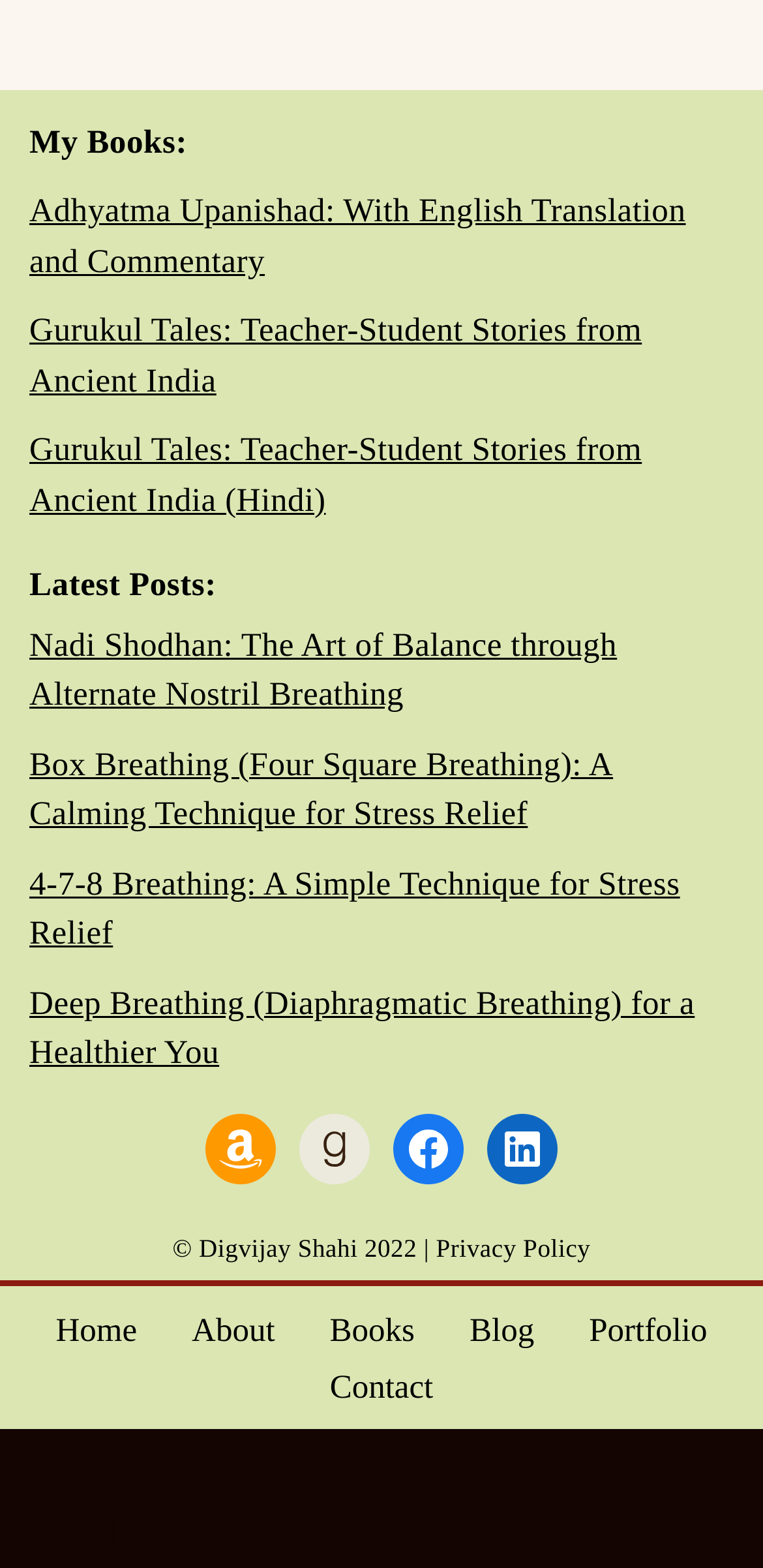What social media platforms are linked?
Refer to the screenshot and answer in one word or phrase.

Facebook, LinkedIn, etc.